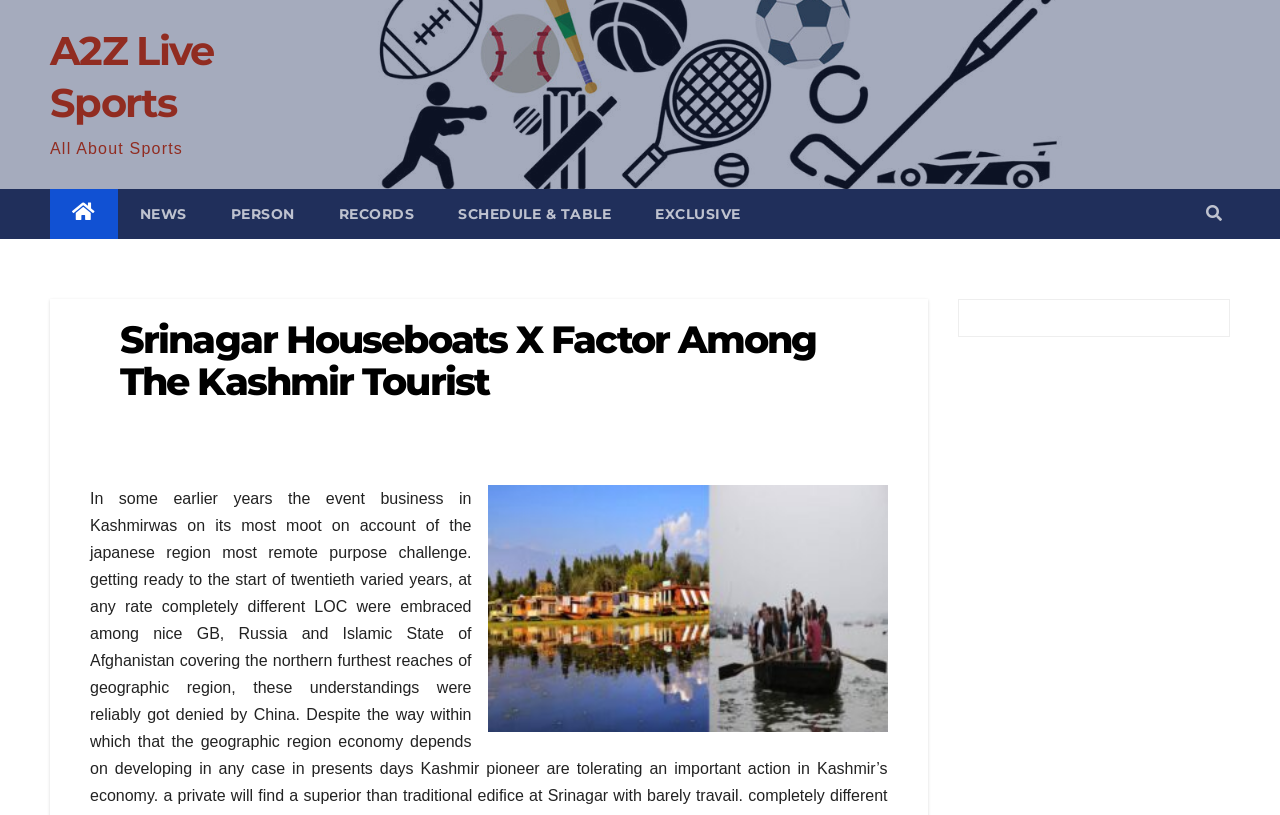Identify the main title of the webpage and generate its text content.

Srinagar Houseboats X Factor Among The Kashmir Tourist